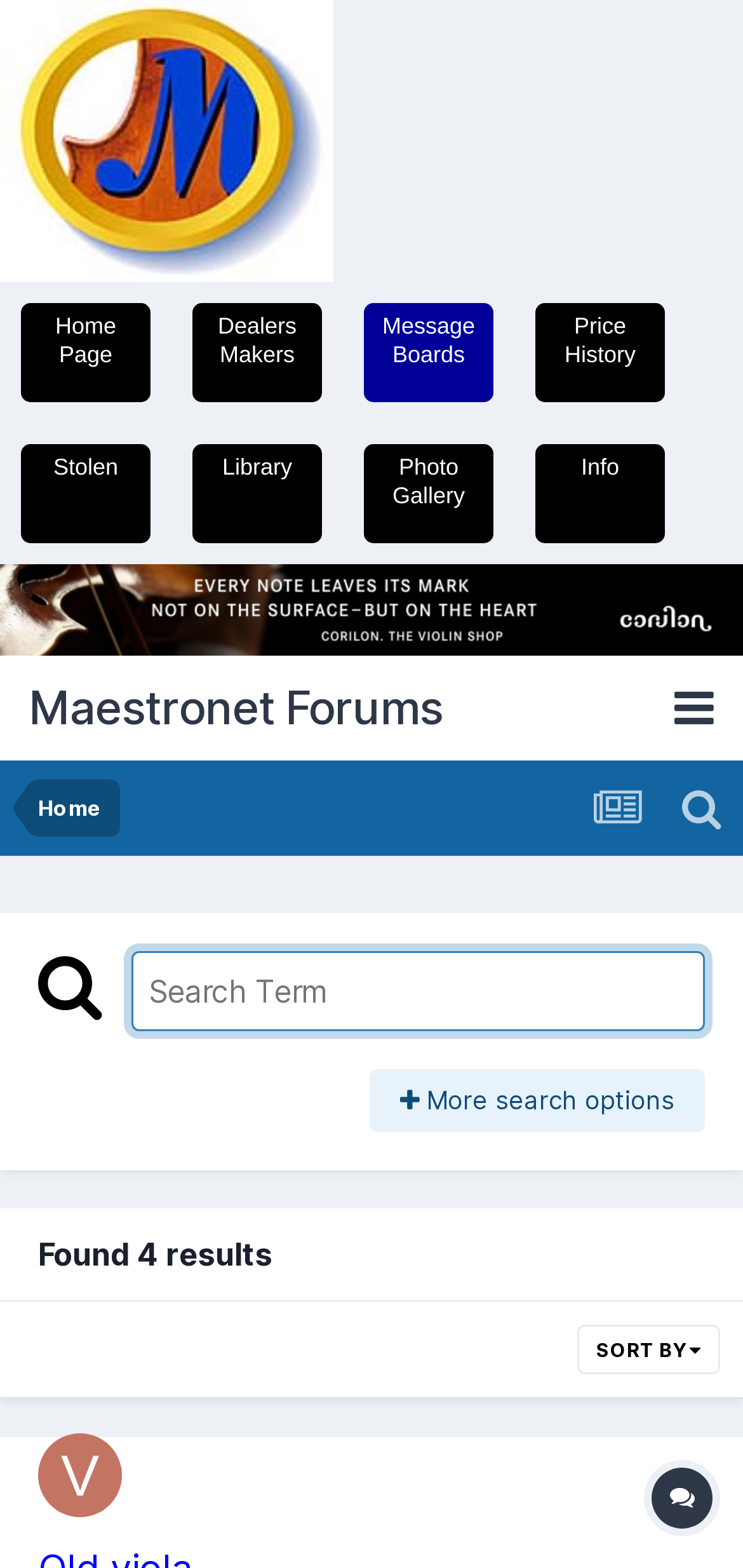Illustrate the webpage thoroughly, mentioning all important details.

The webpage is a forum search results page, specifically showing results for the tag "austrian". At the top left, there is a small image, and next to it, there are several links to different sections of the forum, including "Home Page", "Dealers Makers", "Message Boards", "Price History", and more. These links are arranged horizontally across the top of the page.

Below these links, there is a long horizontal link that spans the entire width of the page. Above this link, there is a logo or icon for "Maestronet Forums" with a key shortcut of Alt+1. To the right of the logo, there is a small icon with a tooltip.

The main content of the page starts with a search bar, where users can enter a search term. The search bar is accompanied by a button with a magnifying glass icon and a link to "More search options". Below the search bar, there is a message indicating that 4 results were found.

The search results are listed below, with the first result being a topic titled "Violapower", which has an associated image. The topic title is a link, and there is a small icon next to it. To the right of the topic title, there is a link to sort the results by a specific criterion, indicated by an icon.